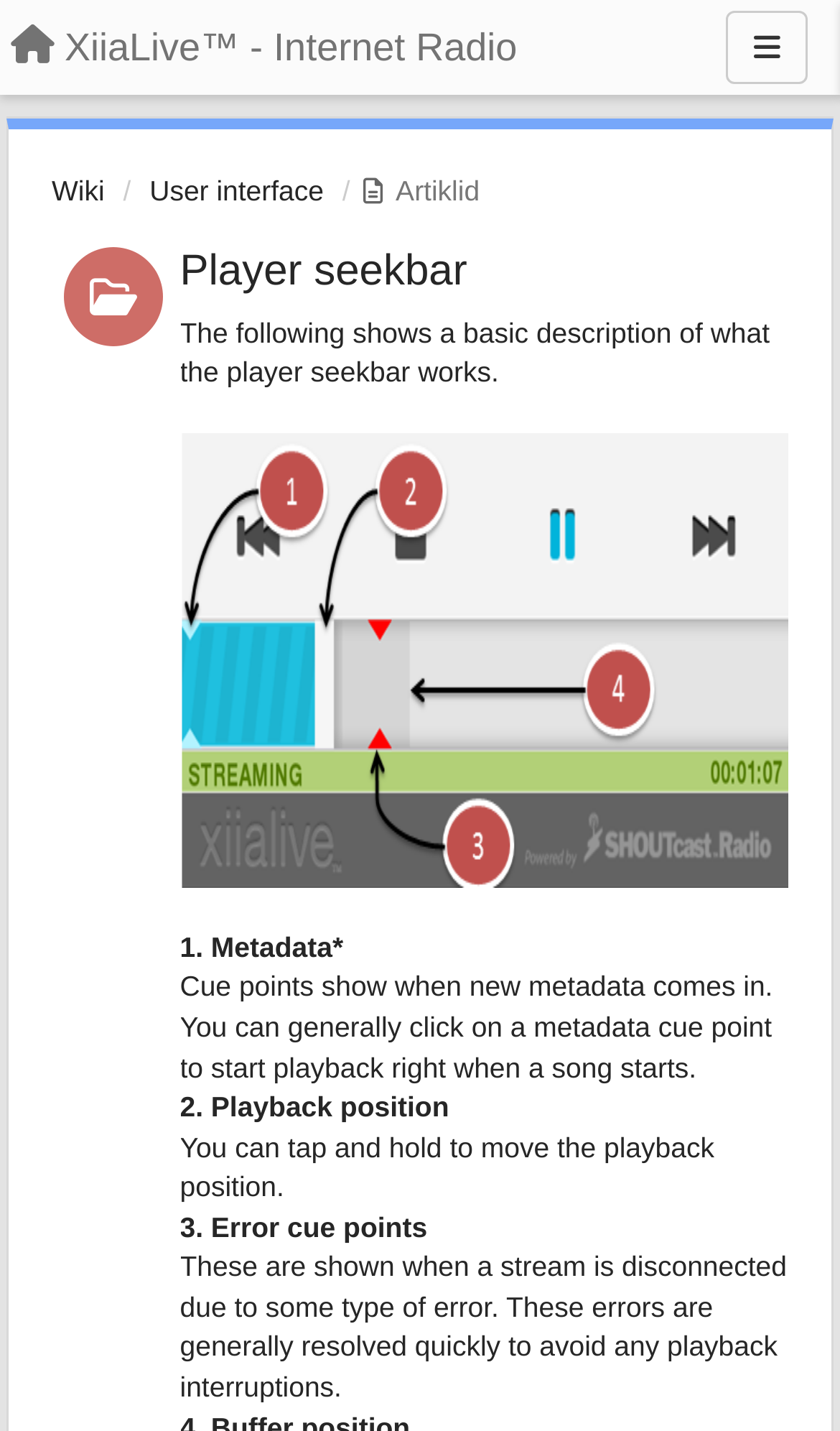What is the name of the internet radio?
Could you give a comprehensive explanation in response to this question?

The name of the internet radio can be found in the top-left corner of the webpage, where it says ' XiiaLive™ - Internet Radio'.